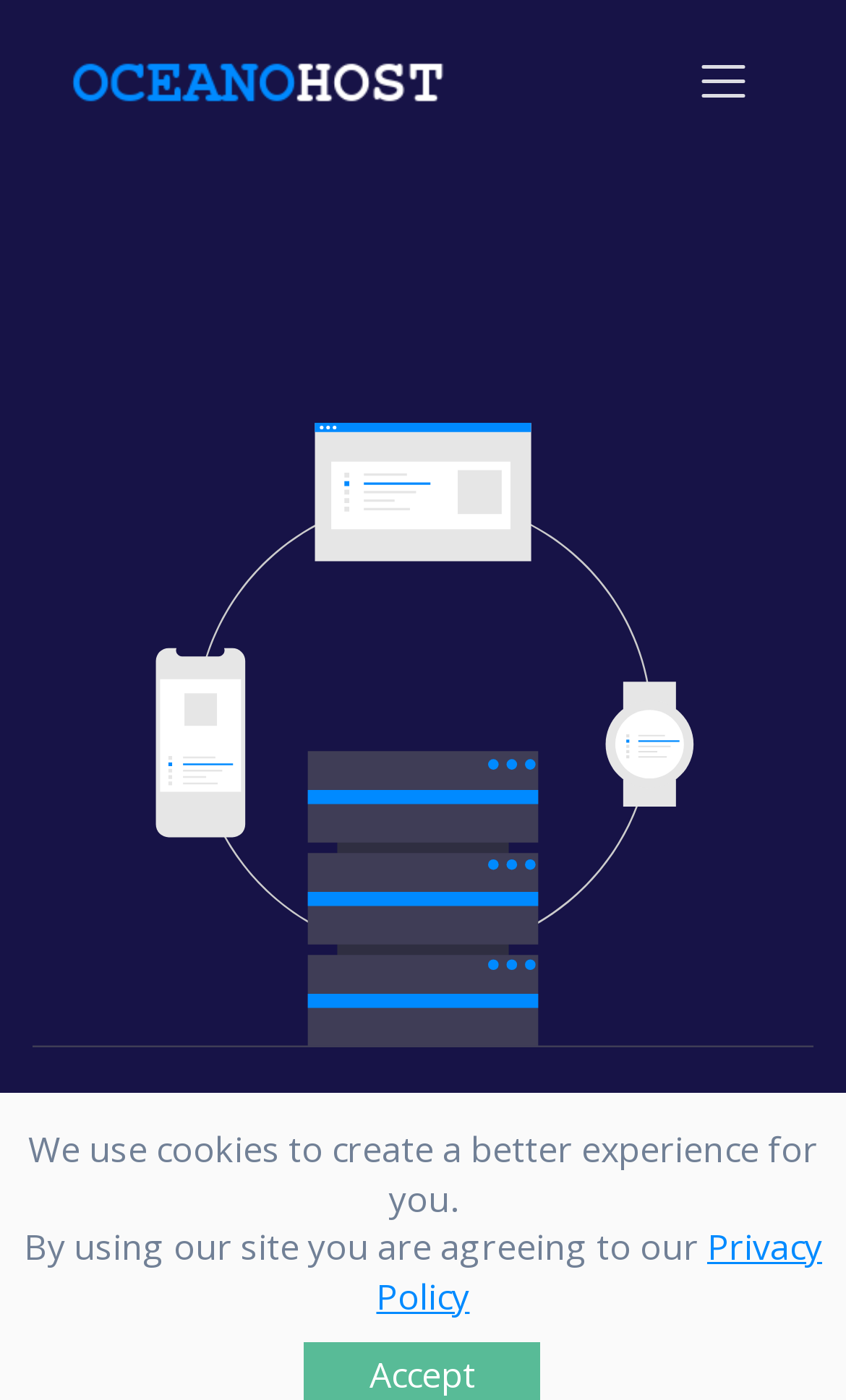Respond to the question below with a single word or phrase:
What is the link at the bottom of the webpage about?

Privacy Policy